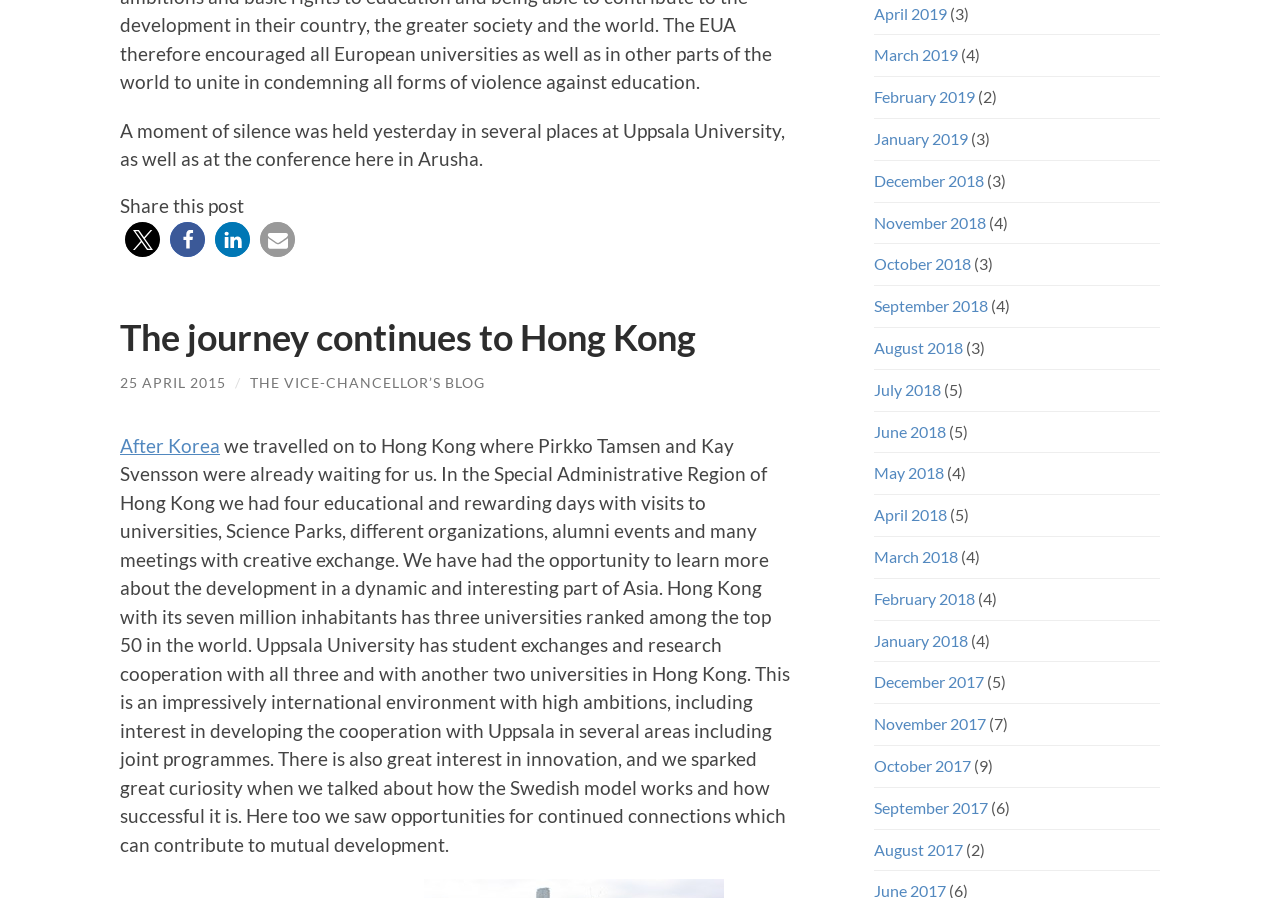What is the date of the blog post?
Answer the question with a single word or phrase, referring to the image.

25 April 2015